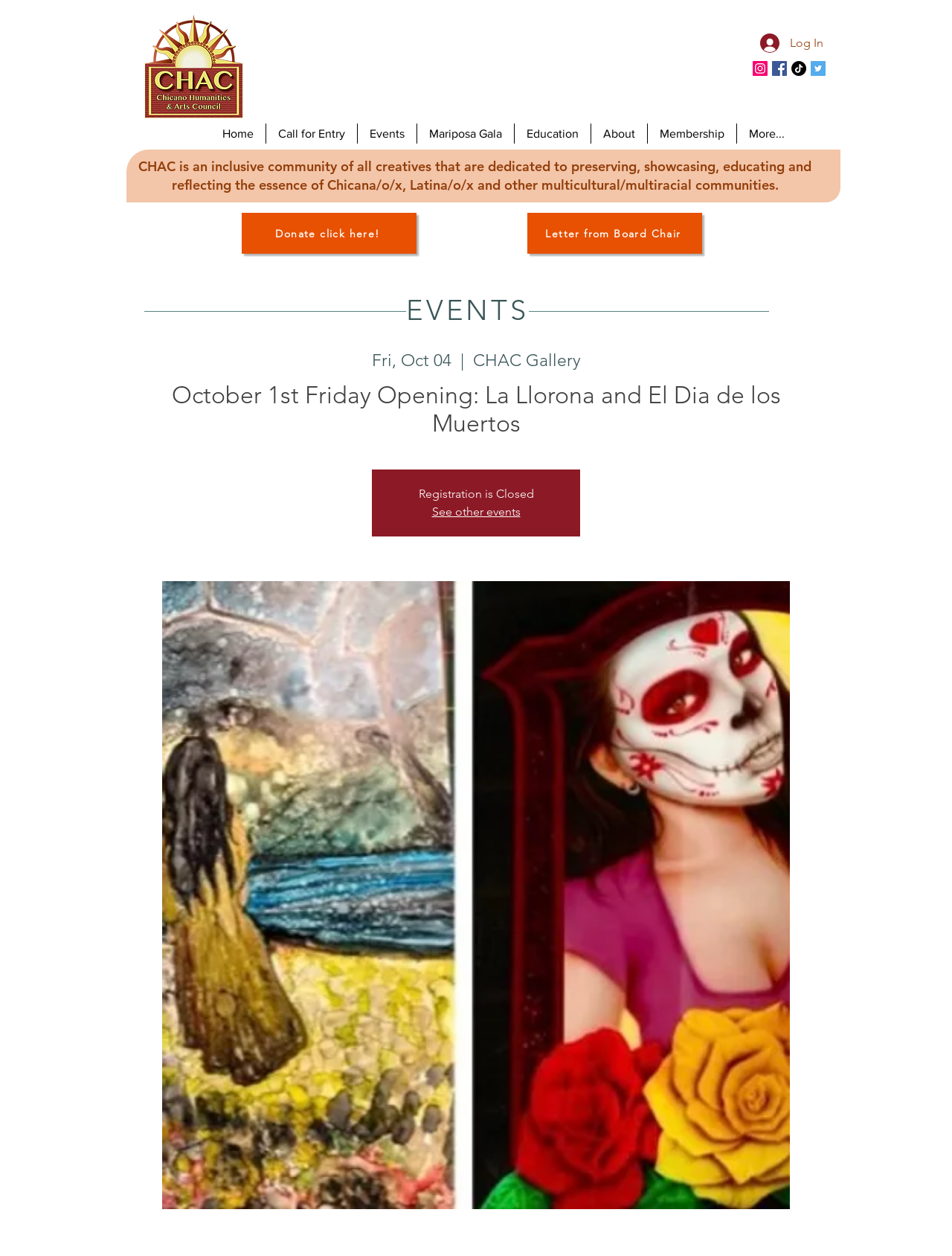What is the event on October 1st?
Provide a concise answer using a single word or phrase based on the image.

La Llorona and El Dia de los Muertos